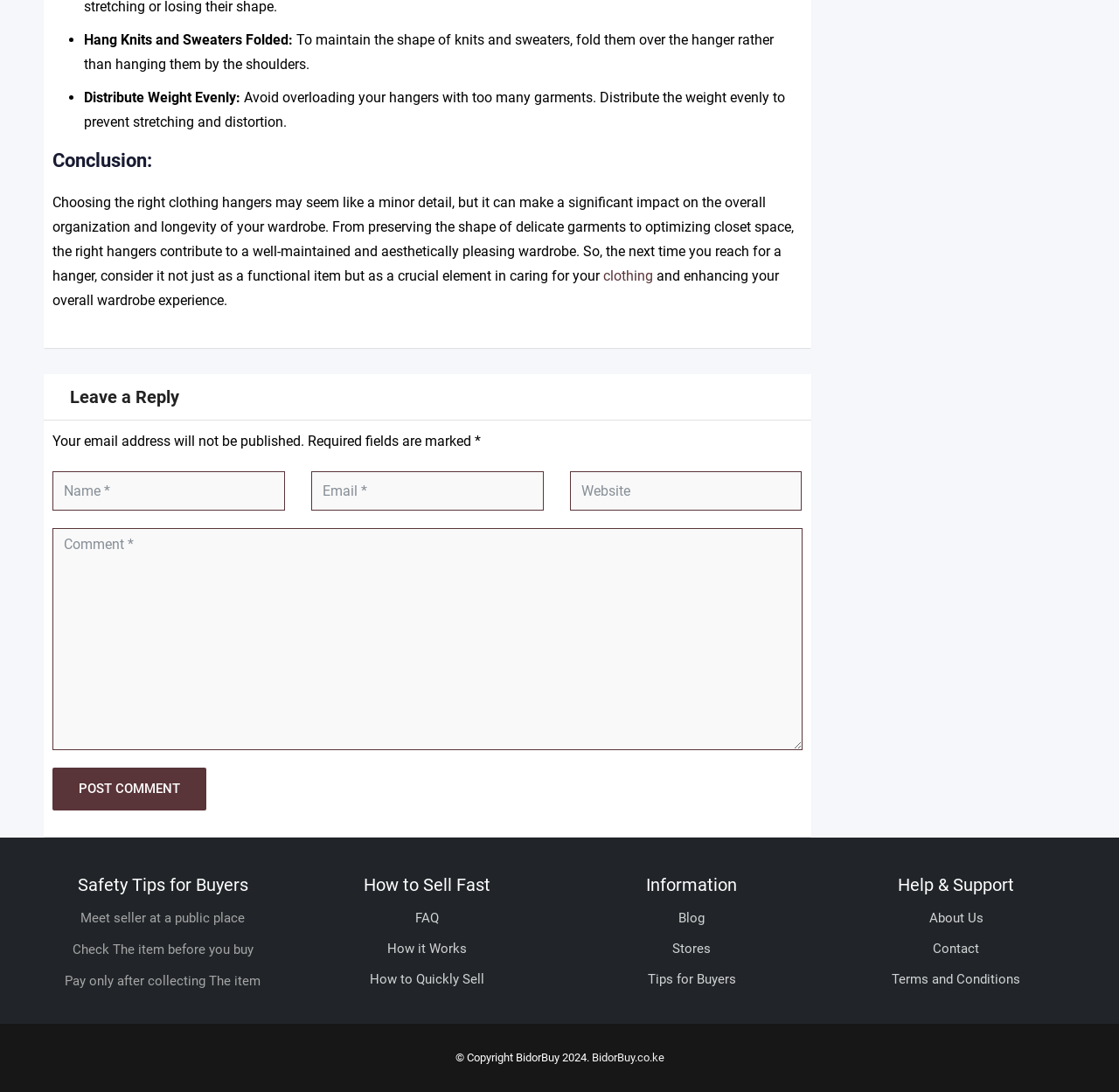Please provide a comprehensive answer to the question based on the screenshot: What is the purpose of choosing the right clothing hangers?

According to the webpage, choosing the right clothing hangers can make a significant impact on the overall organization and longevity of your wardrobe, and it is a crucial element in caring for your clothing.